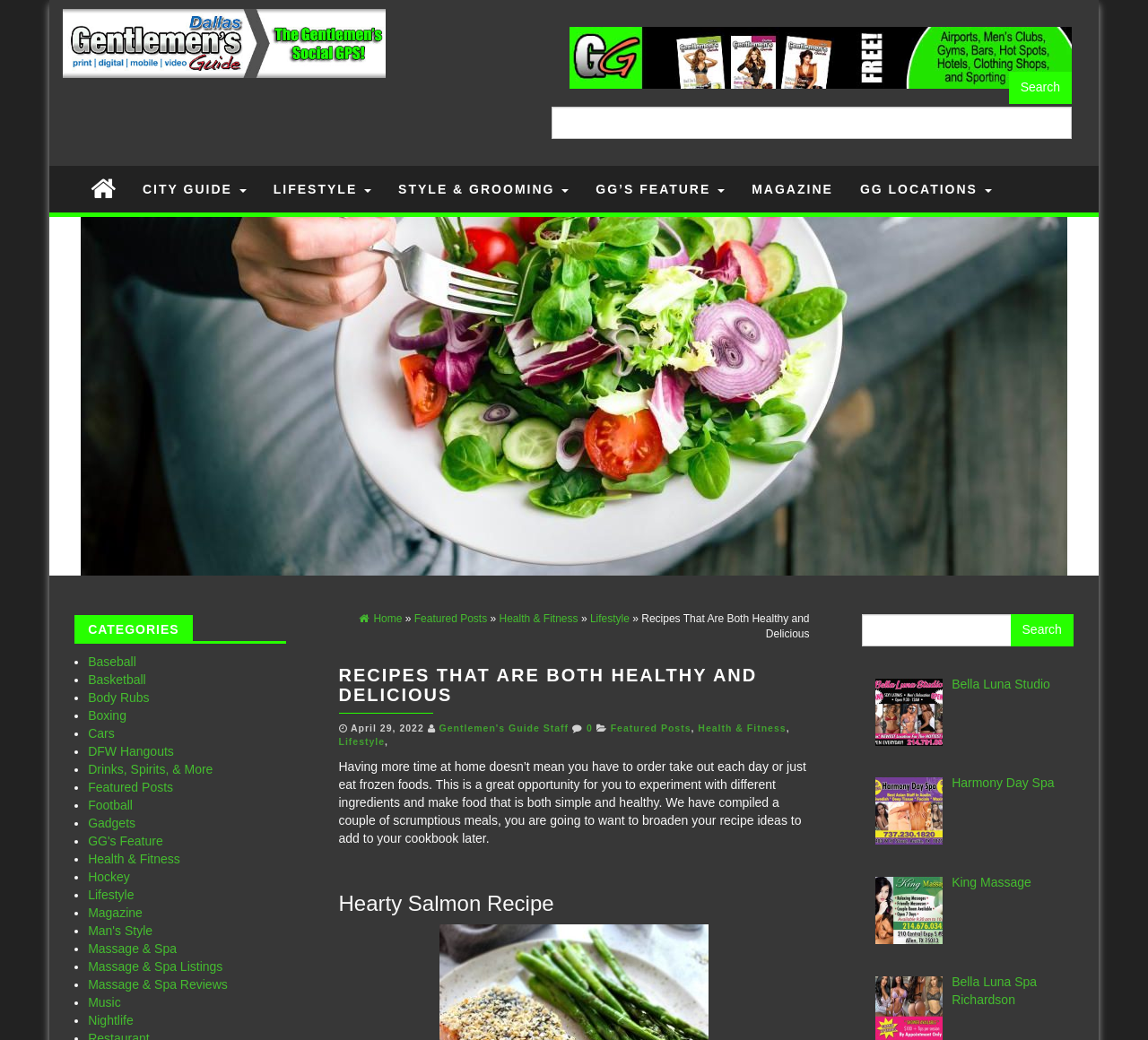Show the bounding box coordinates for the element that needs to be clicked to execute the following instruction: "Read the Hearty Salmon Recipe". Provide the coordinates in the form of four float numbers between 0 and 1, i.e., [left, top, right, bottom].

[0.295, 0.857, 0.705, 0.88]